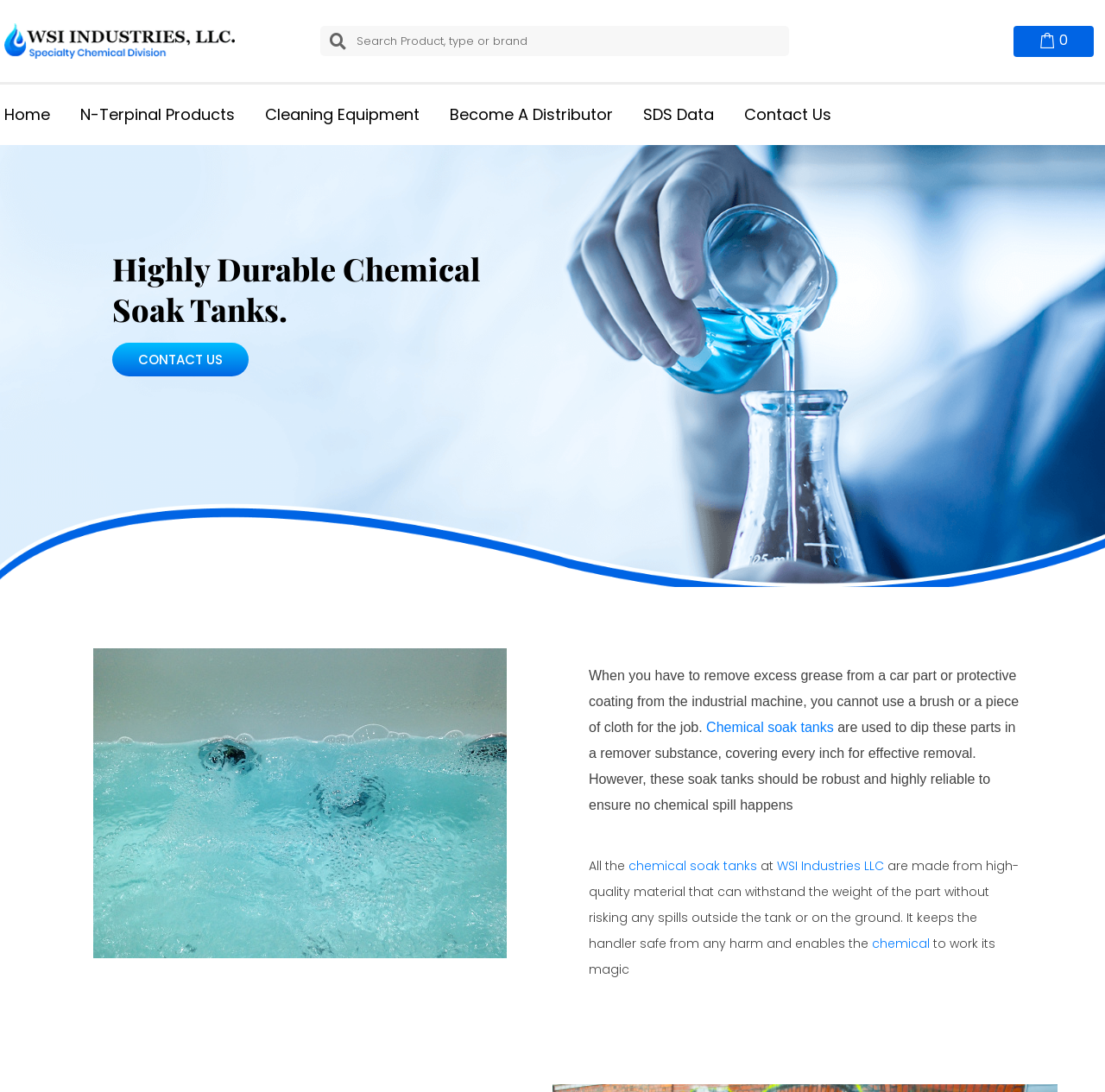What can be searched on the webpage?
Using the information from the image, answer the question thoroughly.

I found a search box on the webpage, but I couldn't determine what specific things can be searched for. The search box is labeled as 'Search', but it doesn't provide any hints about what can be searched.